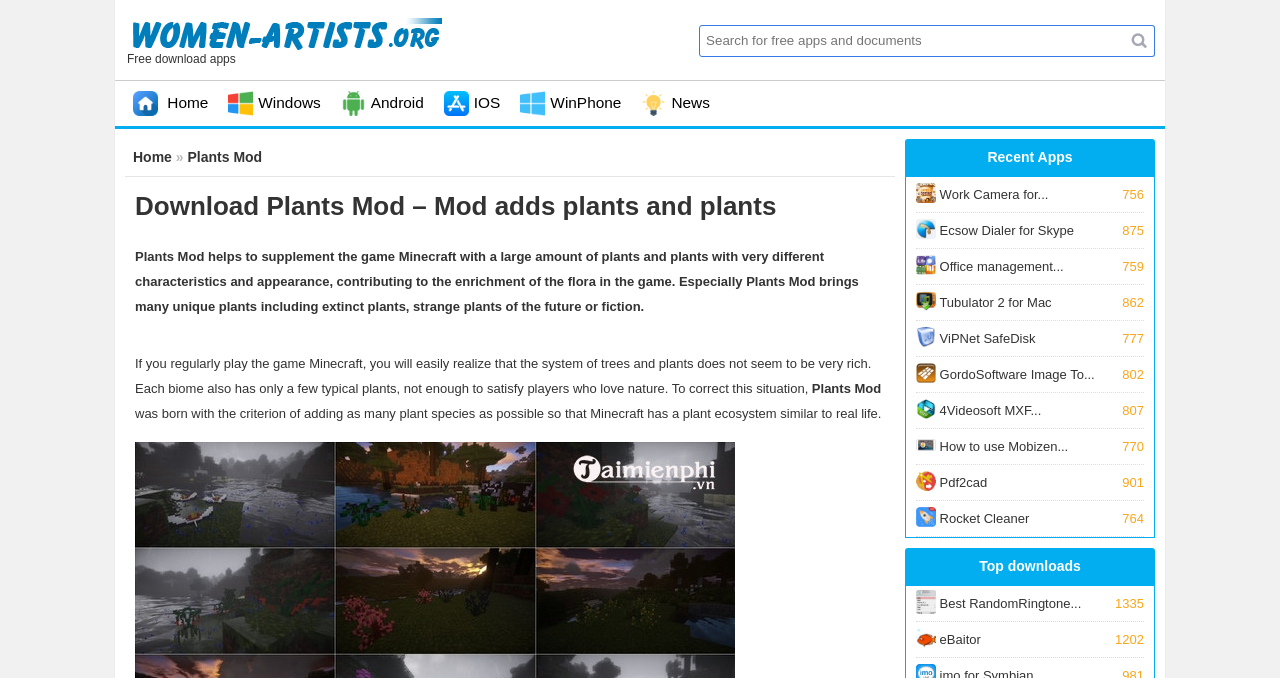Identify the coordinates of the bounding box for the element described below: "Office management... 759". Return the coordinates as four float numbers between 0 and 1: [left, top, right, bottom].

[0.716, 0.367, 0.894, 0.419]